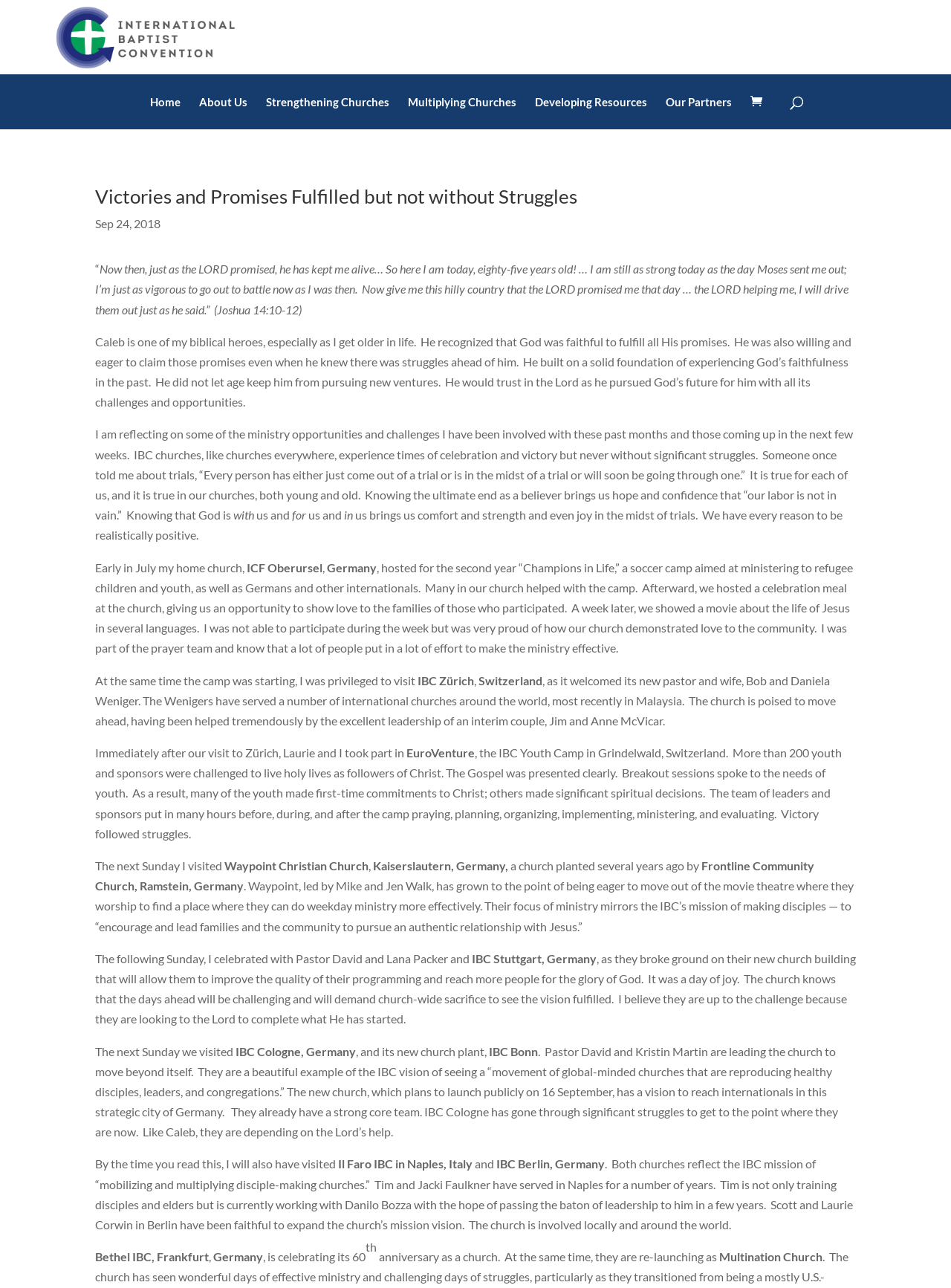Please identify the bounding box coordinates of the element on the webpage that should be clicked to follow this instruction: "Click on Home". The bounding box coordinates should be given as four float numbers between 0 and 1, formatted as [left, top, right, bottom].

[0.157, 0.058, 0.189, 0.1]